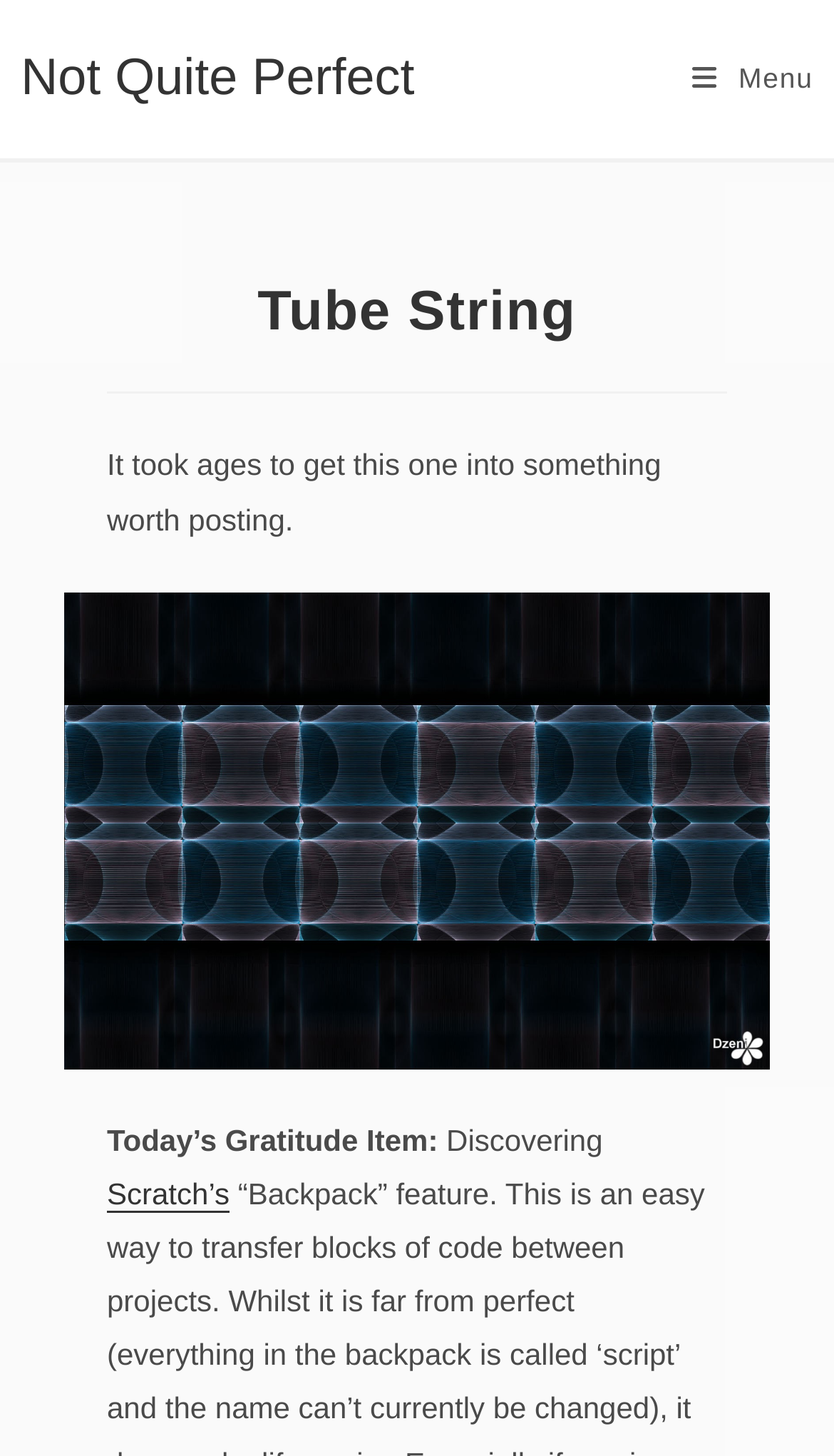What is the gratitude item of the day?
Using the image, provide a detailed and thorough answer to the question.

The webpage has a section 'Today’s Gratitude Item:' followed by the text 'Discovering', which suggests that the gratitude item of the day is 'Discovering'.